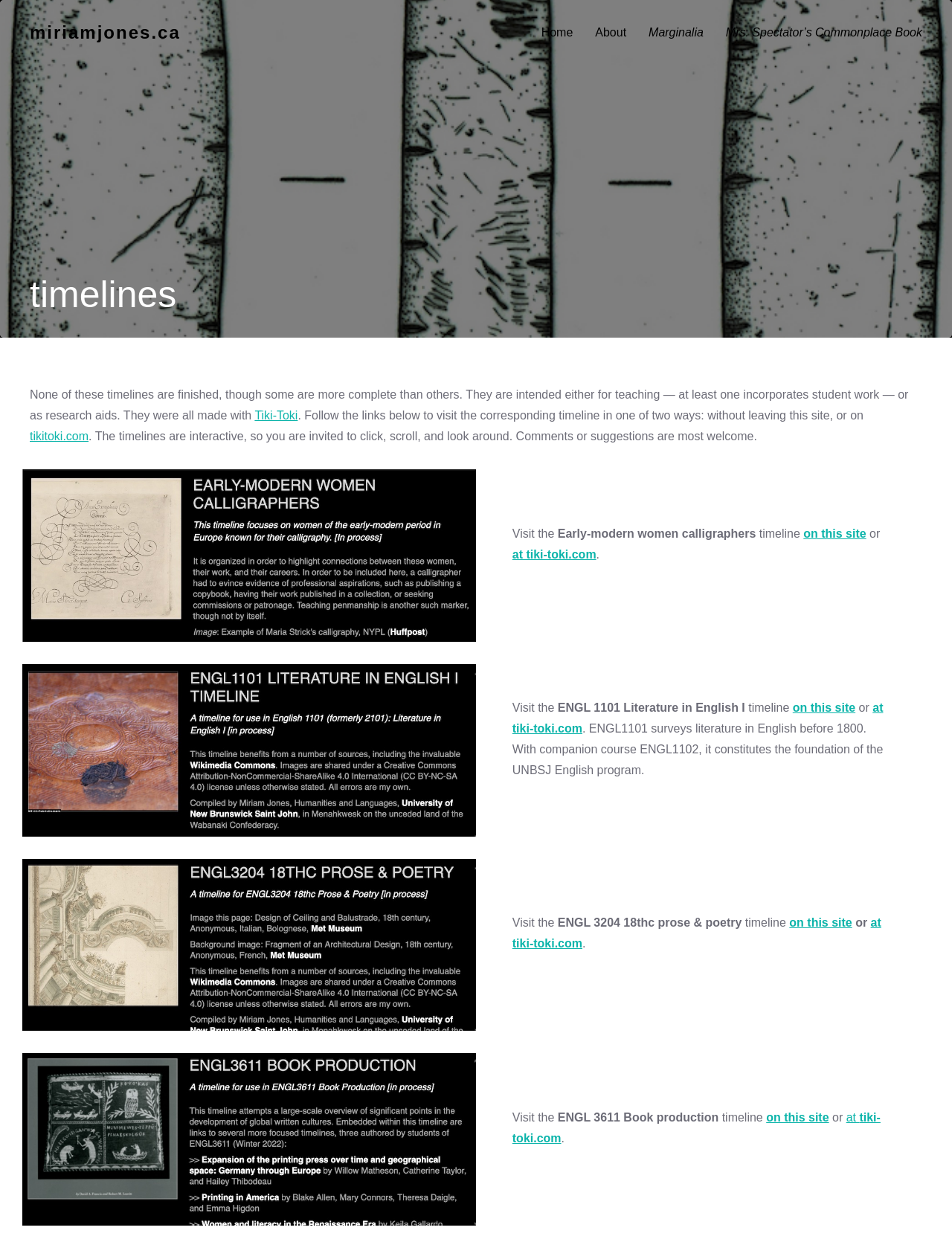Point out the bounding box coordinates of the section to click in order to follow this instruction: "Click on the 'Ska Fab: Beyond Beer' video link".

None